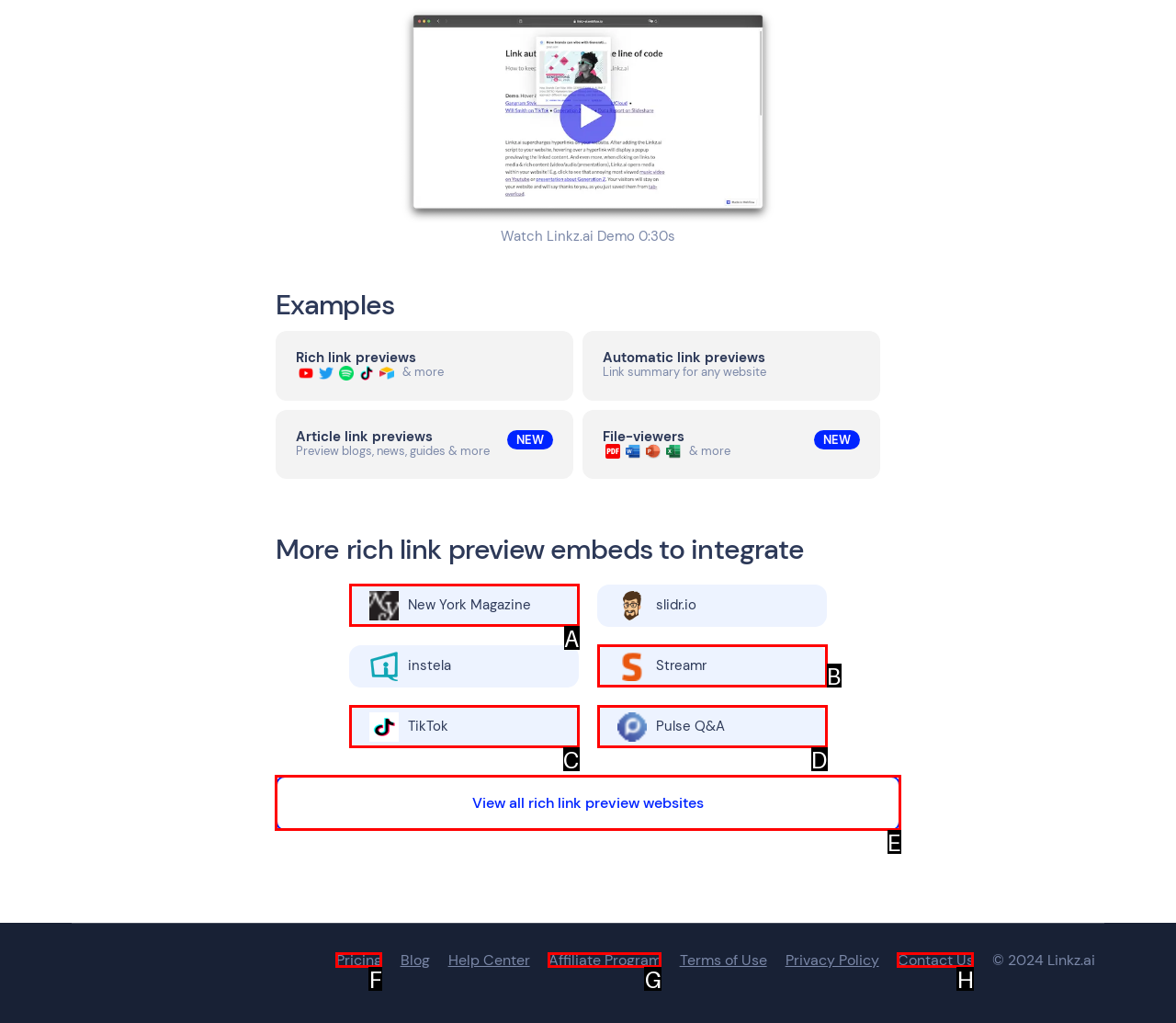Pick the option that should be clicked to perform the following task: View all rich link preview websites
Answer with the letter of the selected option from the available choices.

E